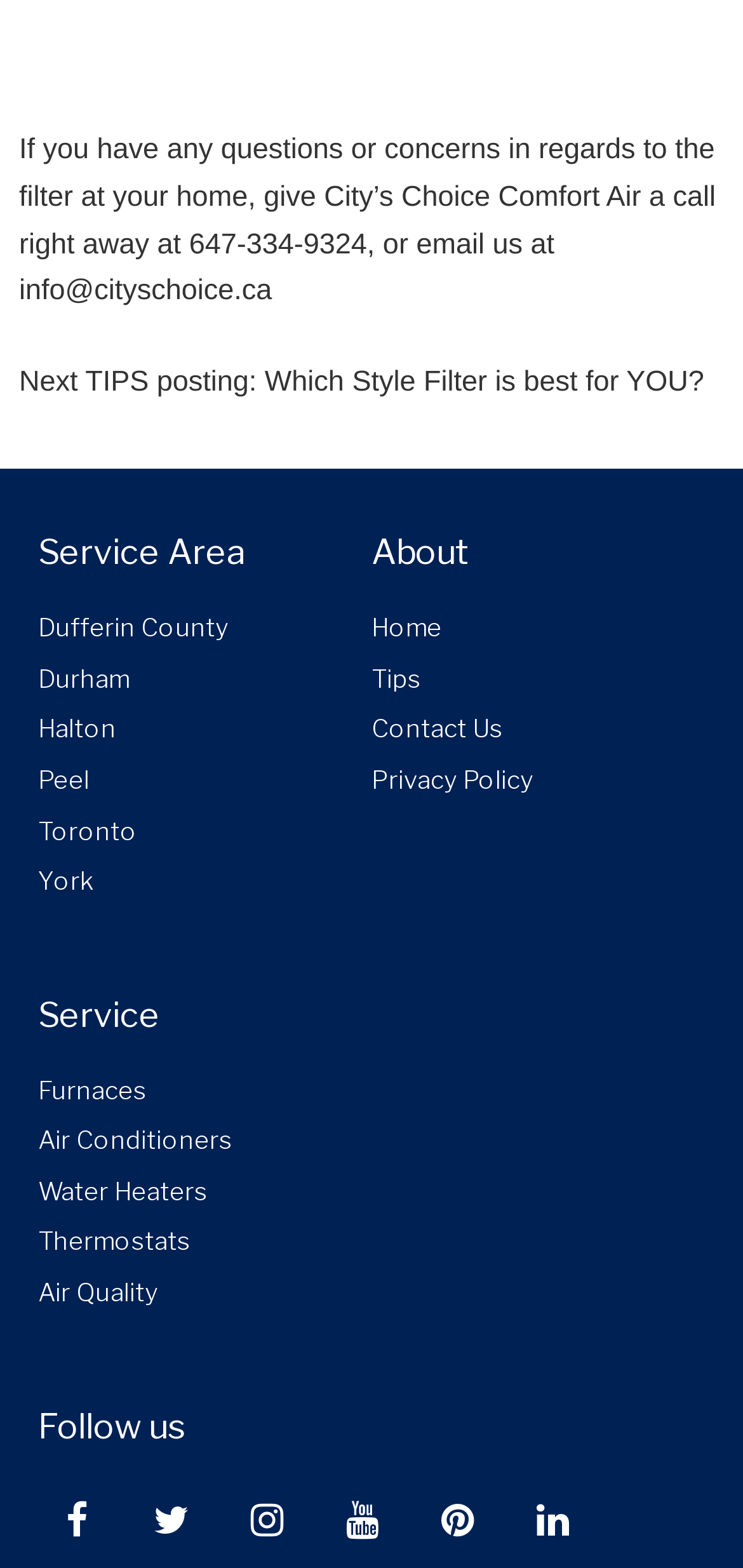Find the bounding box coordinates of the element I should click to carry out the following instruction: "Contact us through email".

[0.026, 0.085, 0.963, 0.196]